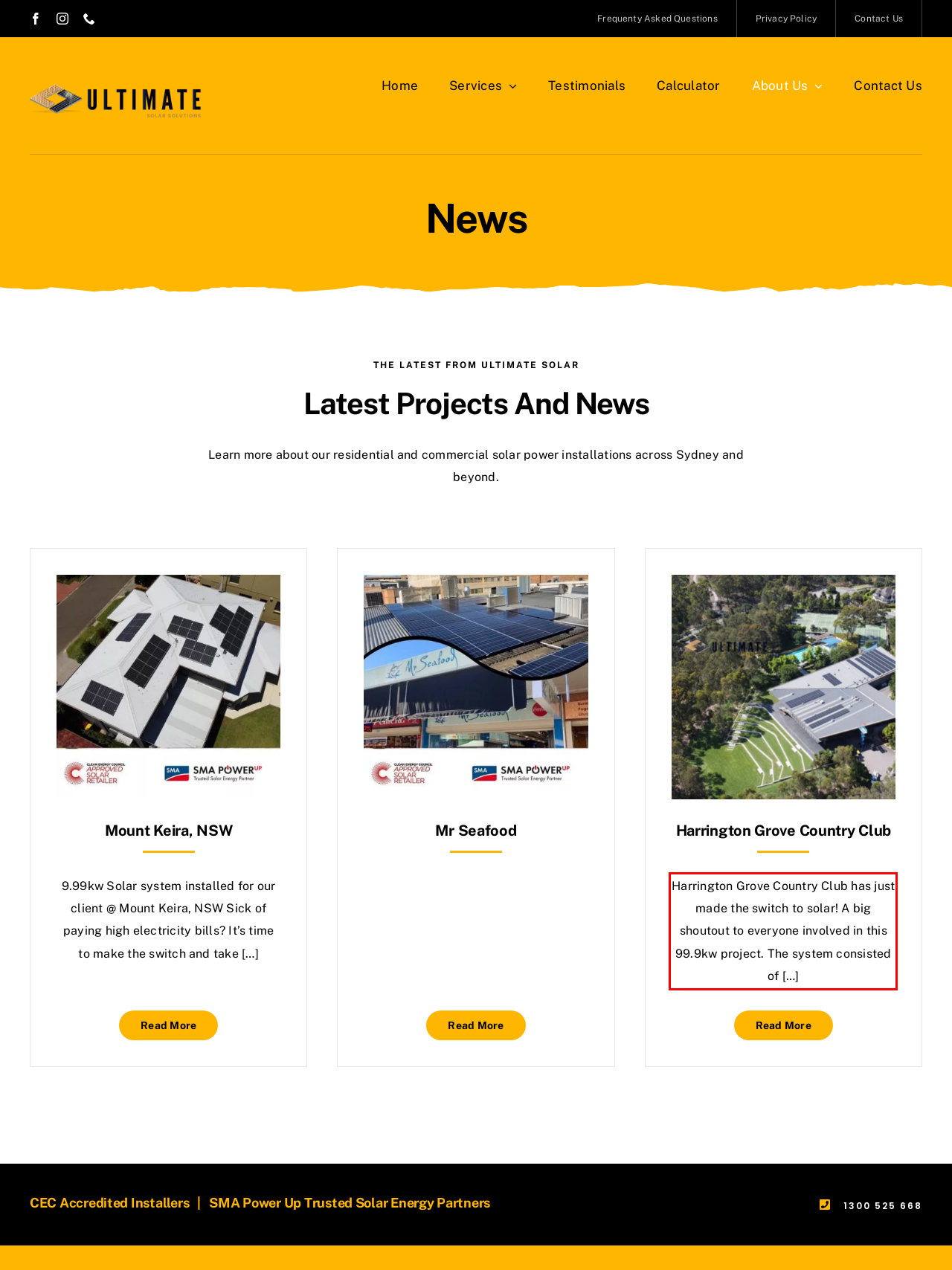You are provided with a screenshot of a webpage that includes a UI element enclosed in a red rectangle. Extract the text content inside this red rectangle.

Harrington Grove Country Club has just made the switch to solar! A big shoutout to everyone involved in this 99.9kw project. The system consisted of […]